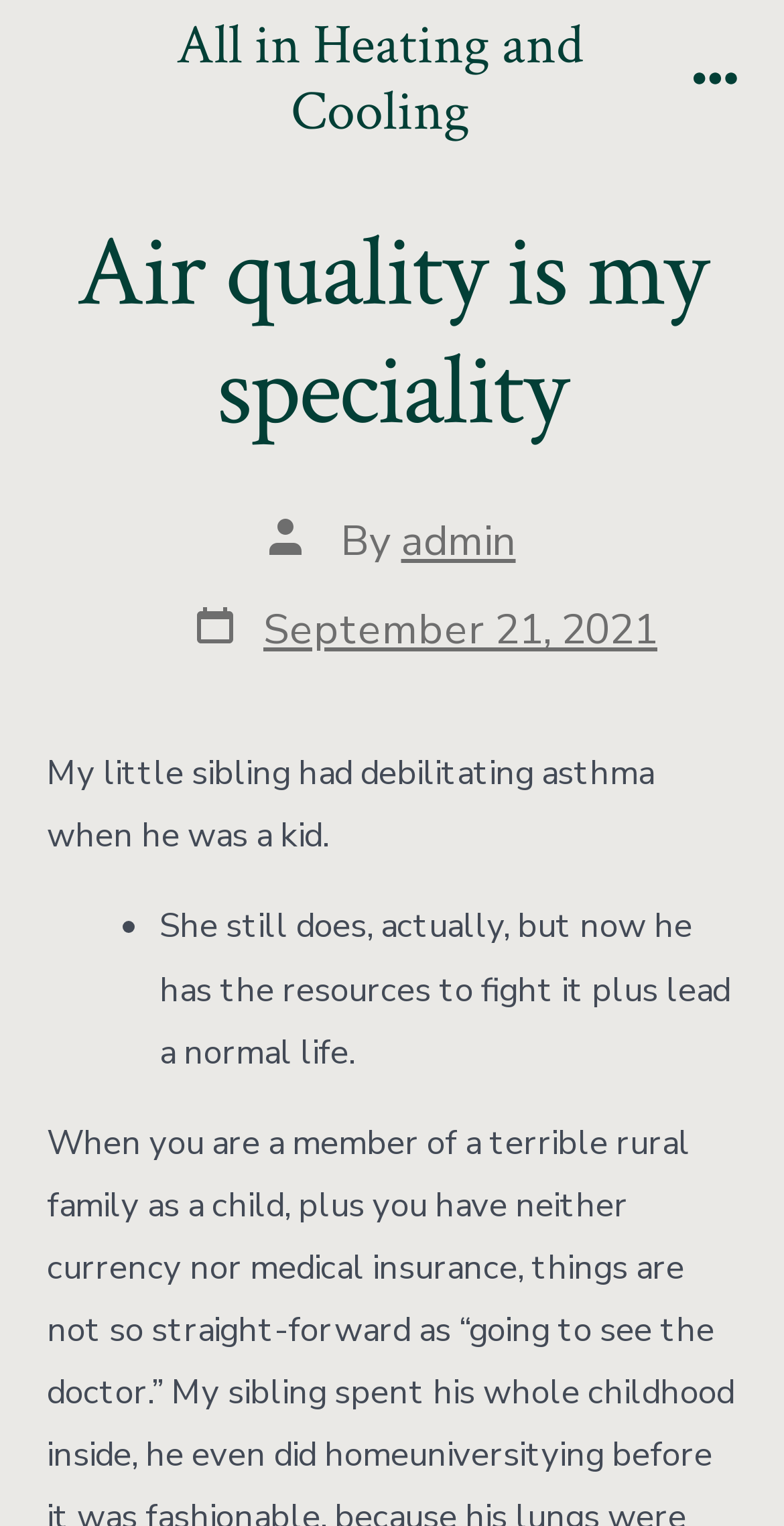Answer the question with a single word or phrase: 
What is the date of the post?

September 21, 2021